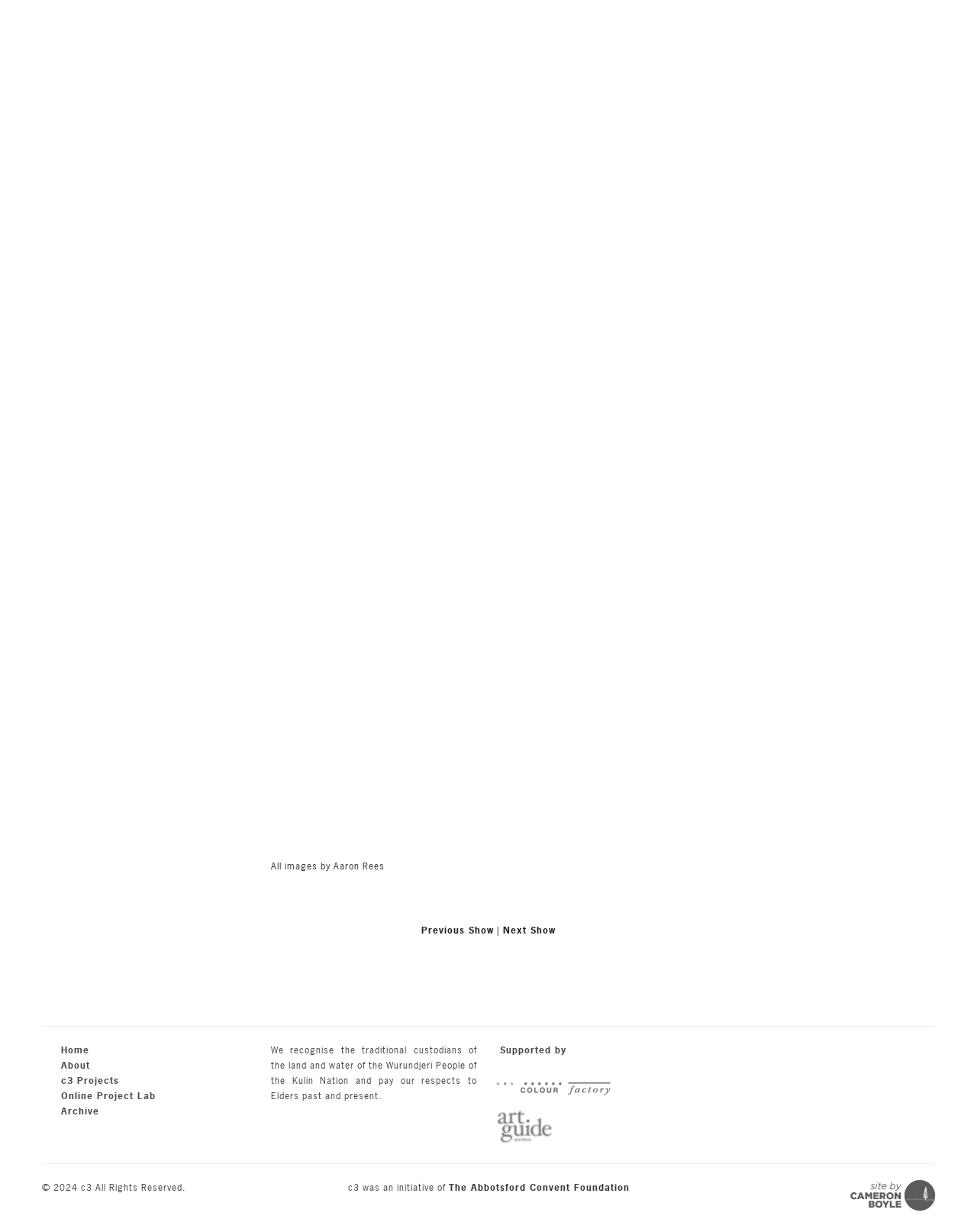What is the name of the project lab?
Answer the question with just one word or phrase using the image.

Online Project Lab